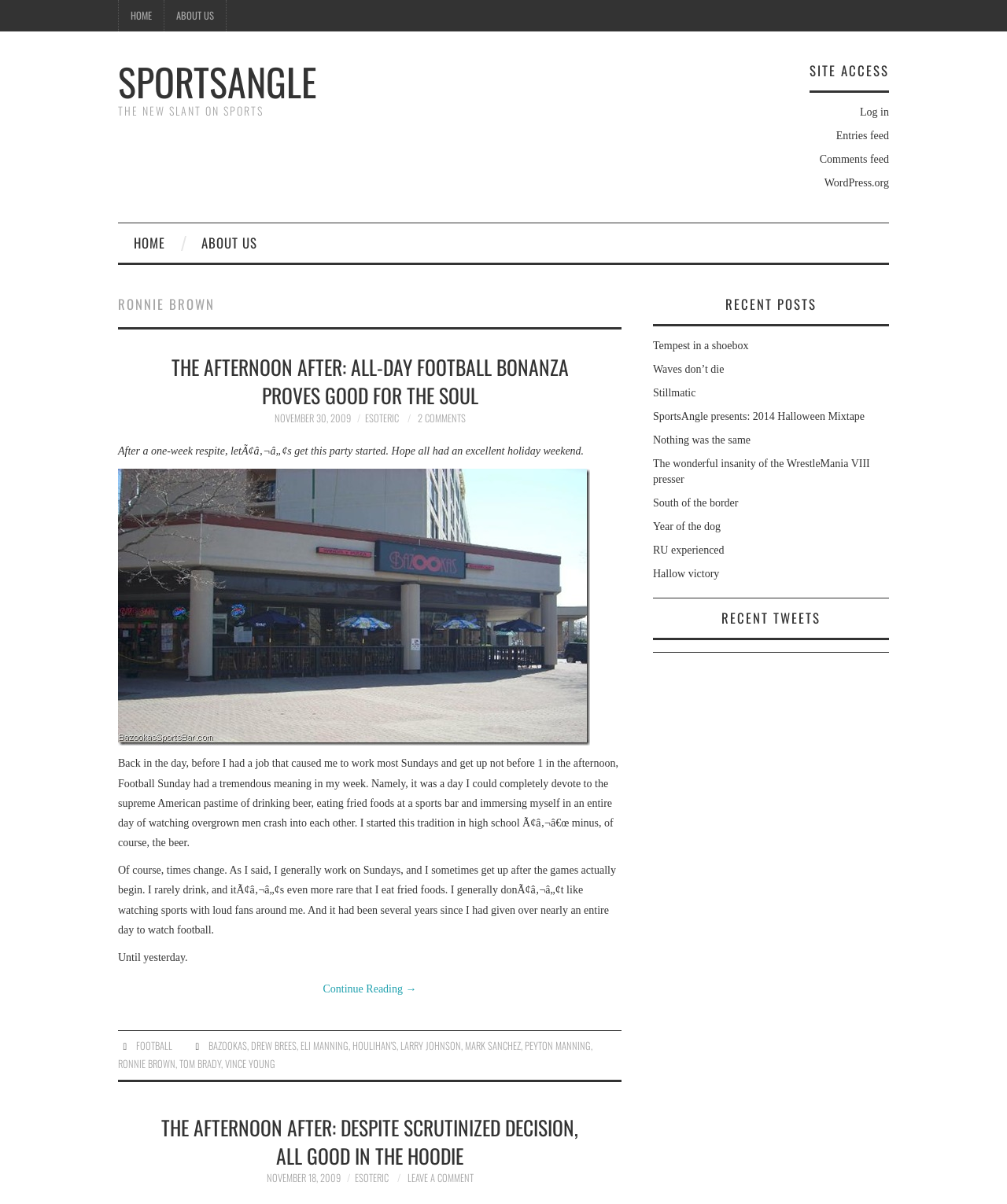Locate the bounding box coordinates for the element described below: "SportsAngle". The coordinates must be four float values between 0 and 1, formatted as [left, top, right, bottom].

[0.117, 0.044, 0.315, 0.091]